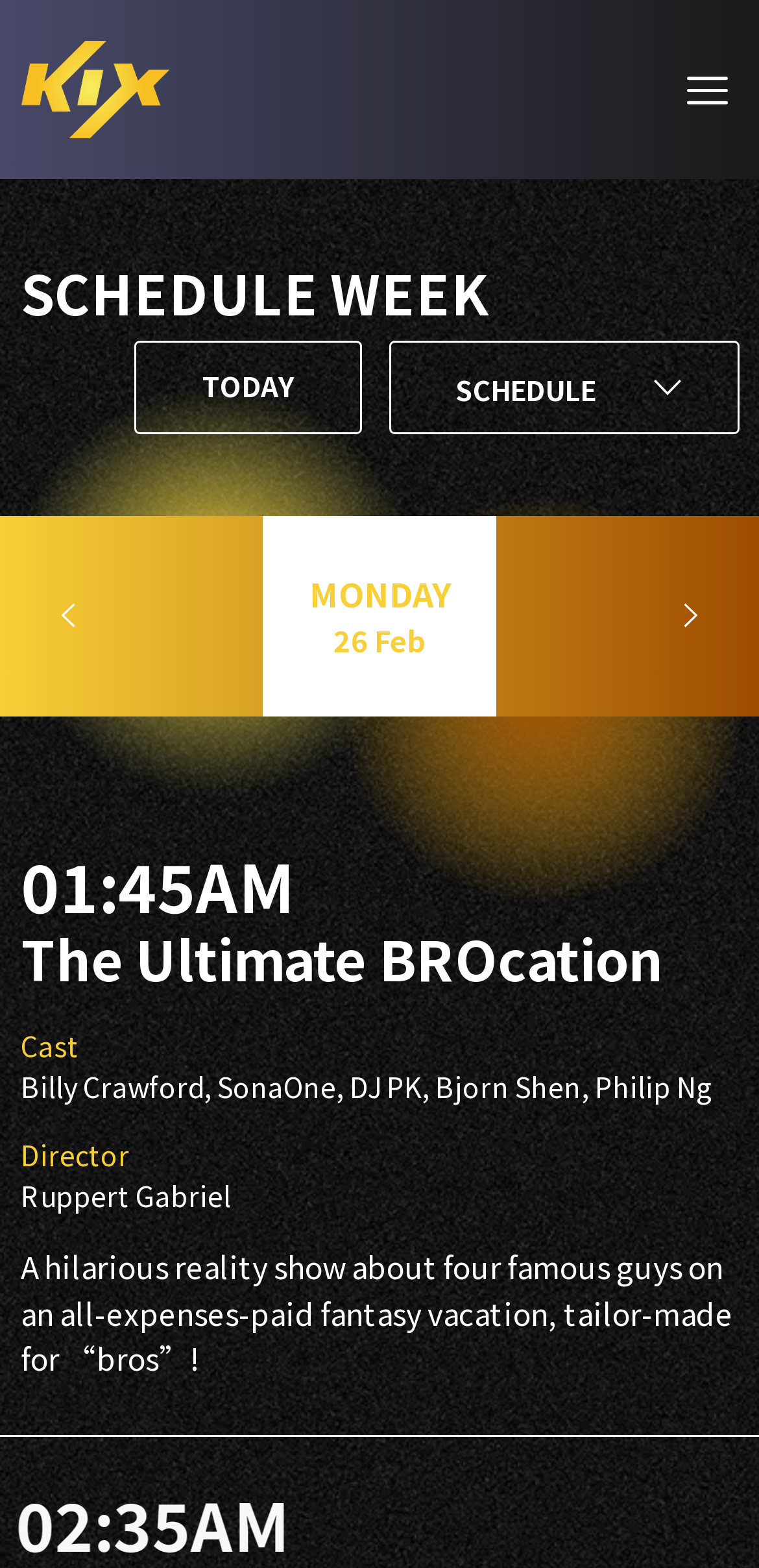Based on the image, provide a detailed response to the question:
What is the name of the TV show?

I found the answer by looking at the StaticText element with the text 'The Ultimate BROcation' which is likely to be the title of a TV show.